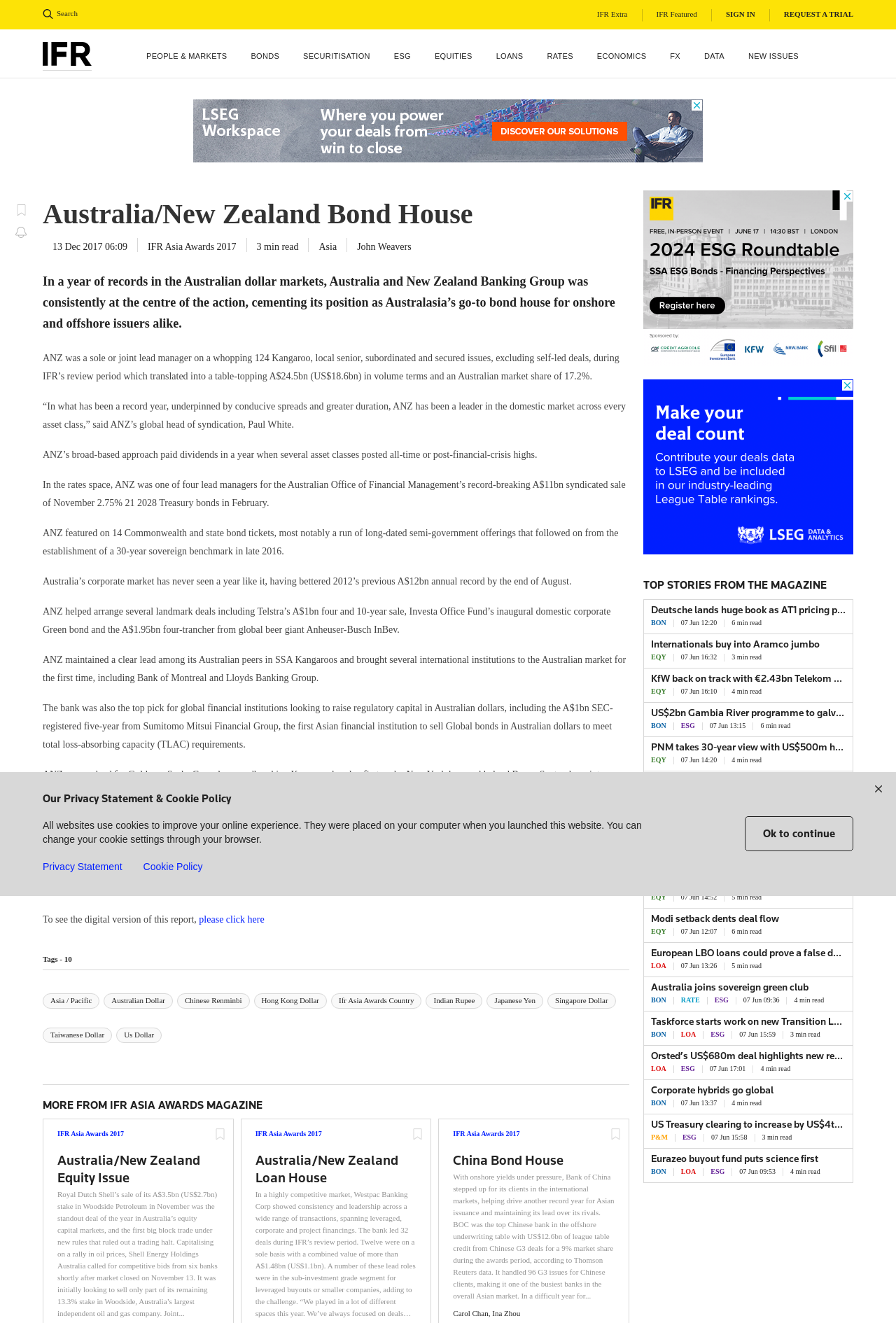Determine the coordinates of the bounding box that should be clicked to complete the instruction: "Sign in". The coordinates should be represented by four float numbers between 0 and 1: [left, top, right, bottom].

[0.794, 0.007, 0.859, 0.016]